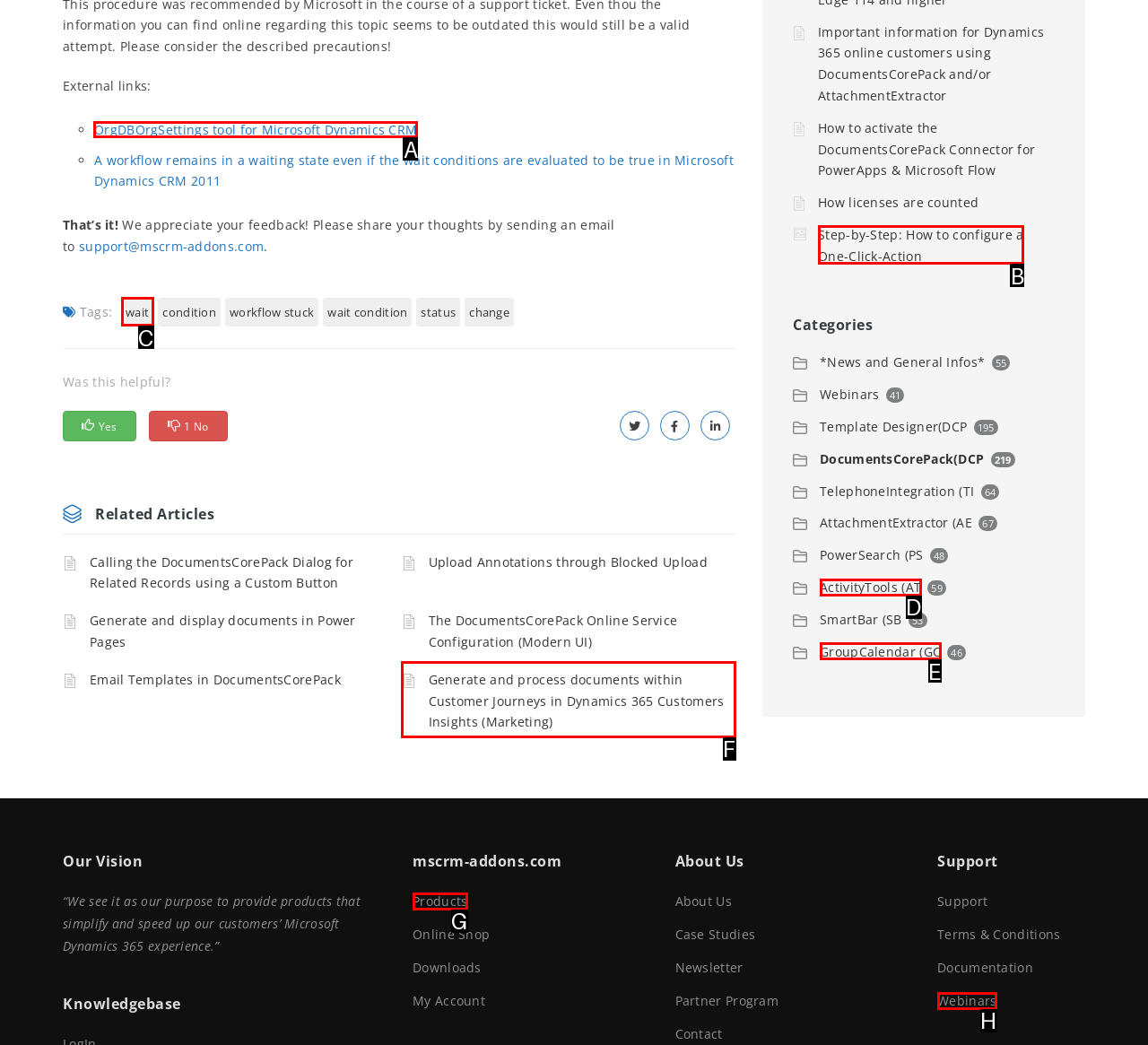Identify which HTML element should be clicked to fulfill this instruction: Click on the link 'OrgDBOrgSettings tool for Microsoft Dynamics CRM' Reply with the correct option's letter.

A